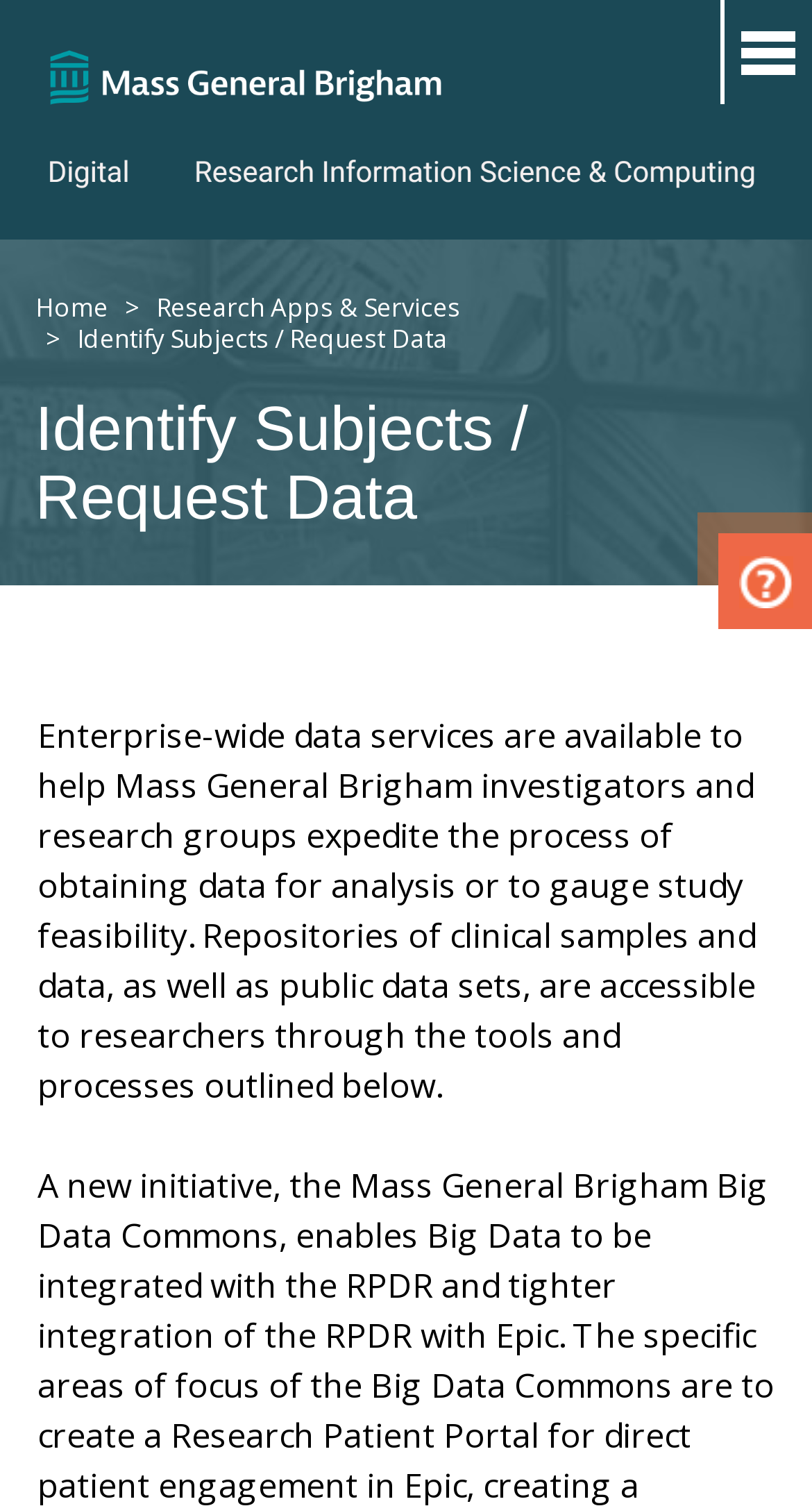Please extract the primary headline from the webpage.

Identify Subjects / Request Data